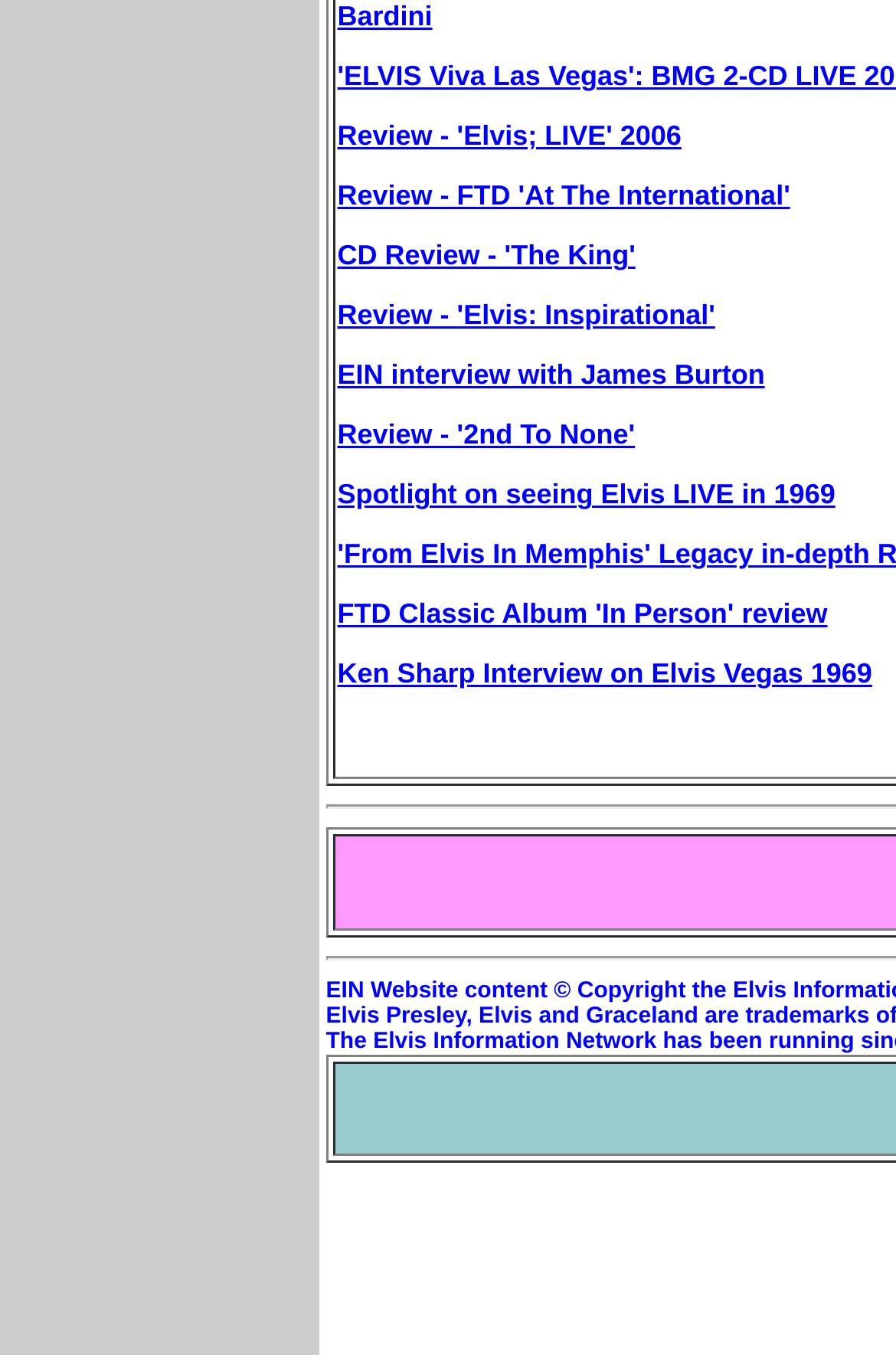Find the bounding box coordinates of the UI element according to this description: "Review - 'Elvis; LIVE' 2006".

[0.377, 0.089, 0.761, 0.113]